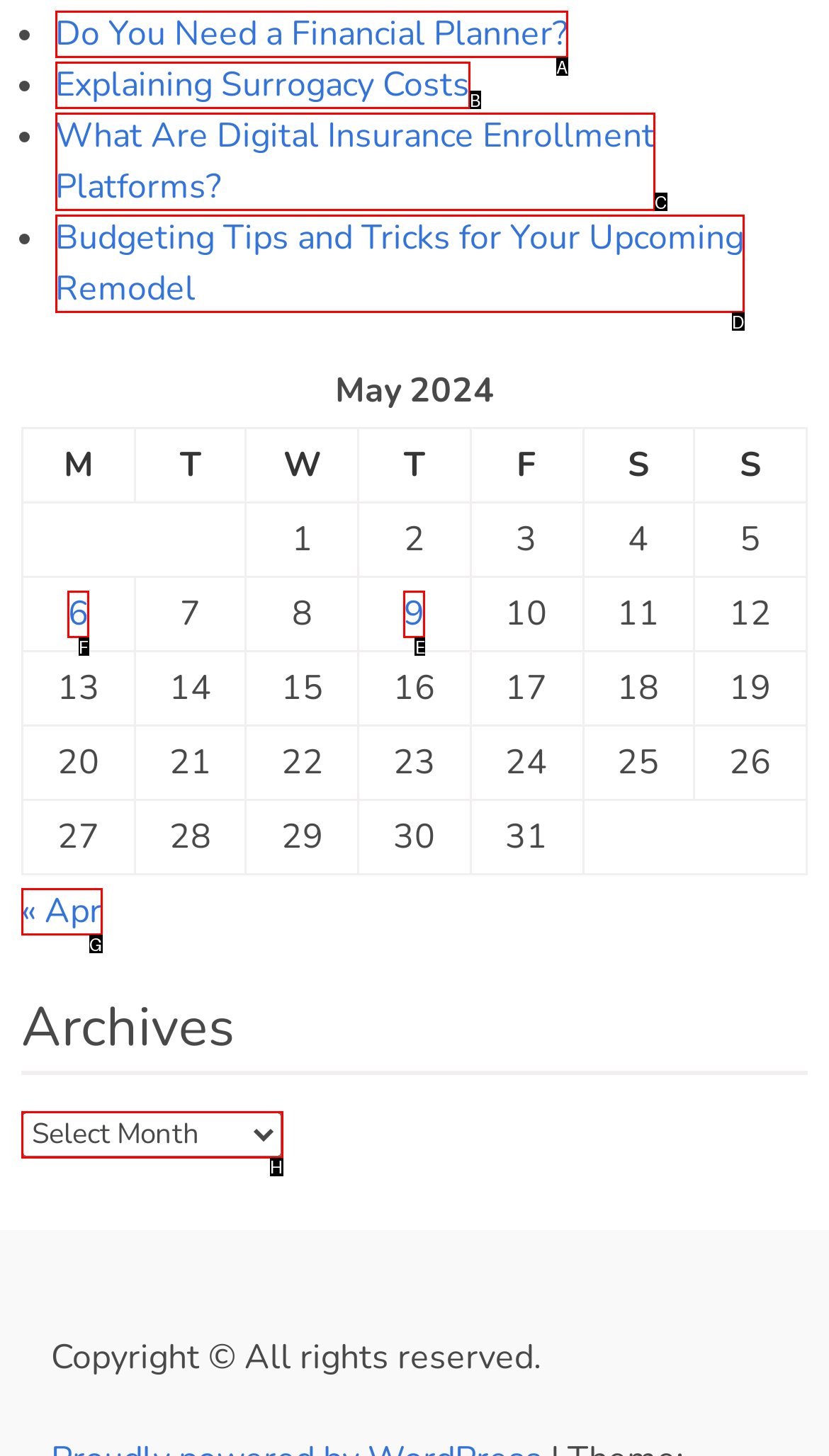Select the UI element that should be clicked to execute the following task: Click the link to read about Being Committed to God’s Word, the Gospel and Obedience
Provide the letter of the correct choice from the given options.

None